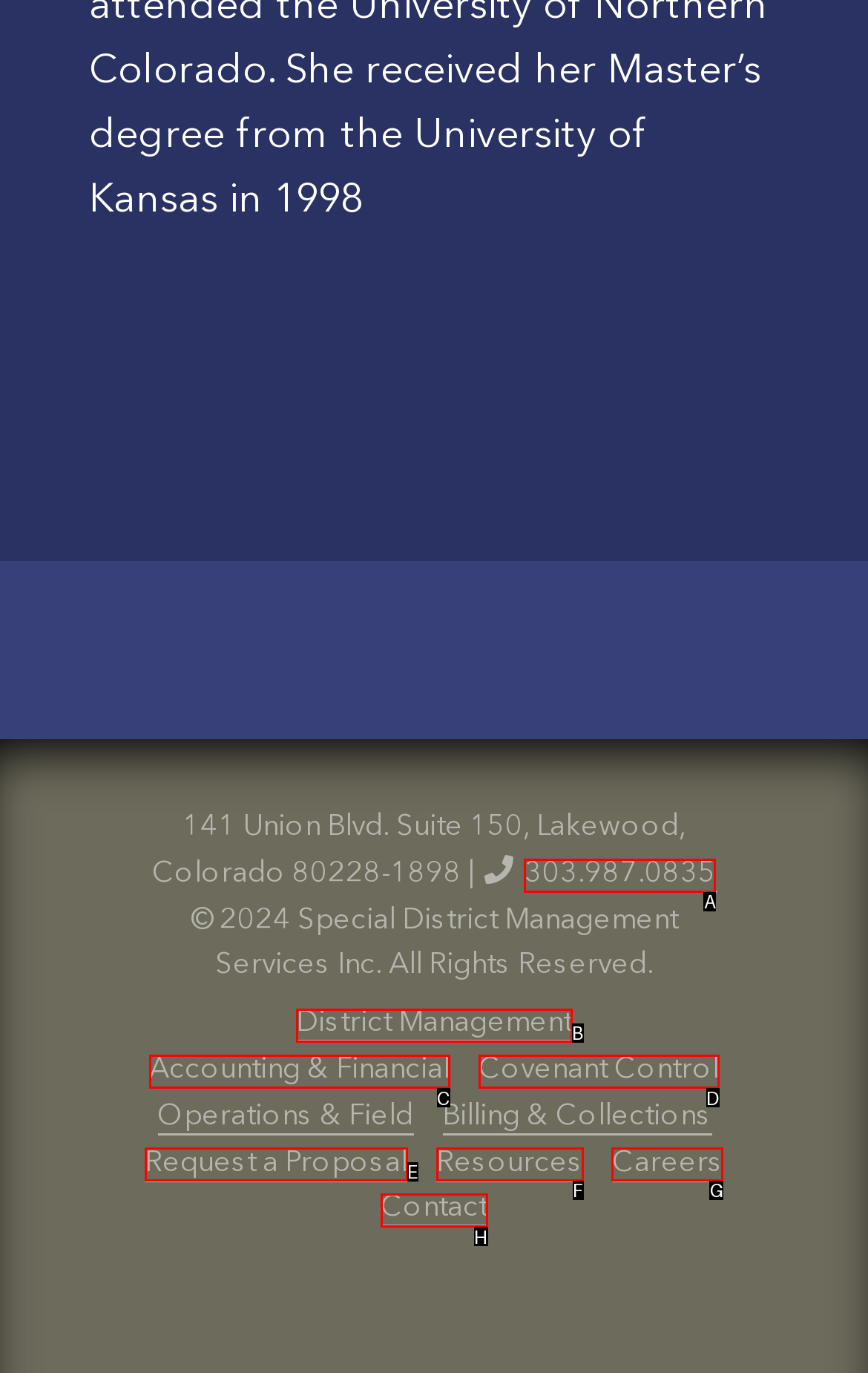Indicate the HTML element that should be clicked to perform the task: View Careers page Reply with the letter corresponding to the chosen option.

G